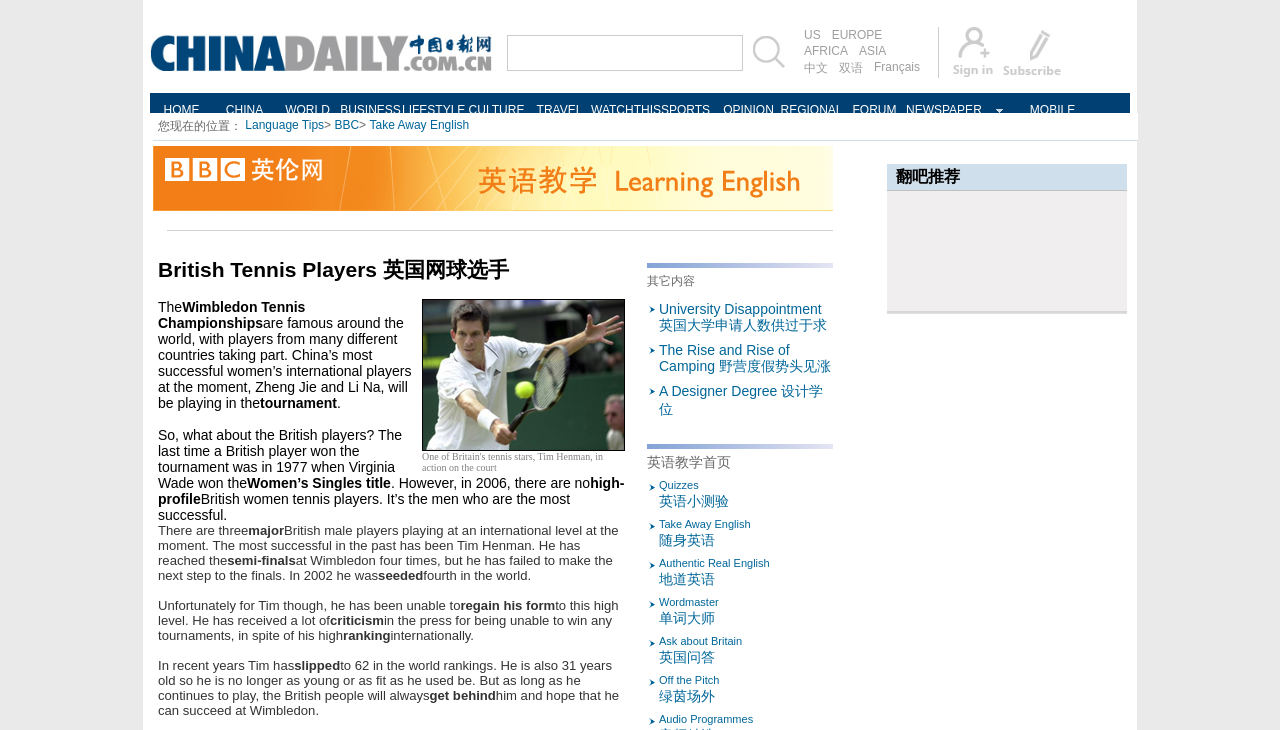Using the information shown in the image, answer the question with as much detail as possible: What is the title of the article about British tennis players?

The answer can be found in the heading element that contains the text 'British Tennis Players 英国网球选手'. It is the title of the article about British tennis players.